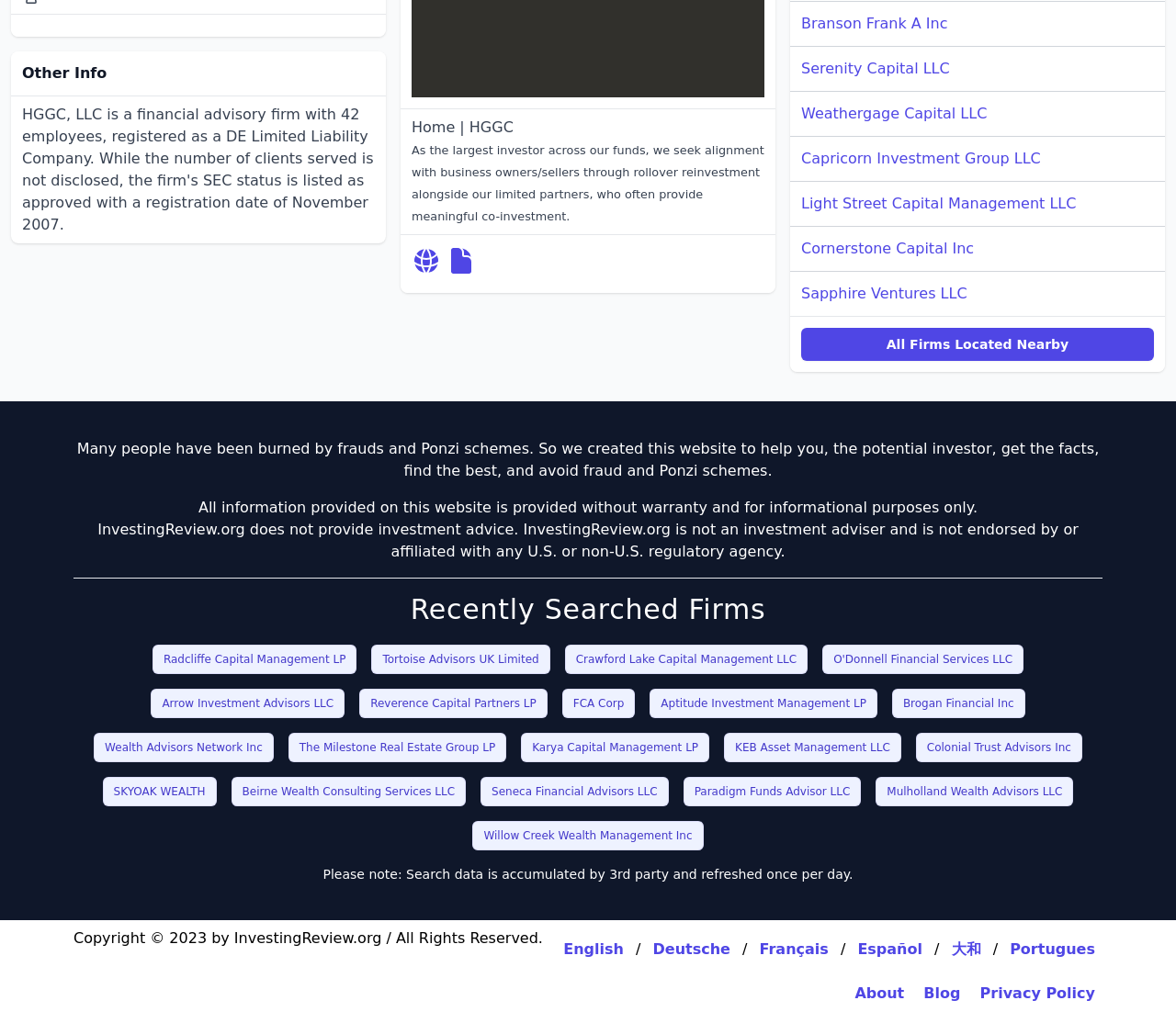Given the webpage screenshot and the description, determine the bounding box coordinates (top-left x, top-left y, bottom-right x, bottom-right y) that define the location of the UI element matching this description: FCA Corp

[0.478, 0.673, 0.54, 0.702]